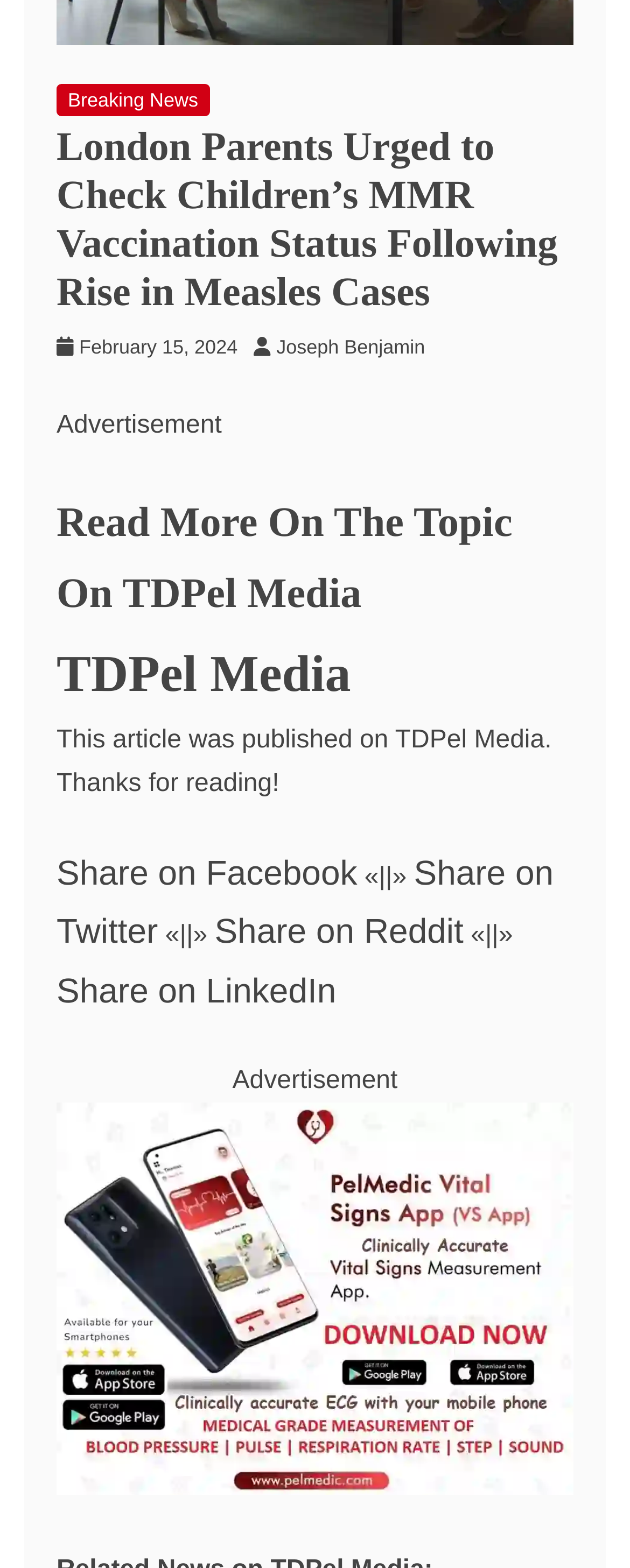Find the bounding box coordinates for the area that should be clicked to accomplish the instruction: "Share the article on Facebook".

[0.09, 0.545, 0.567, 0.569]